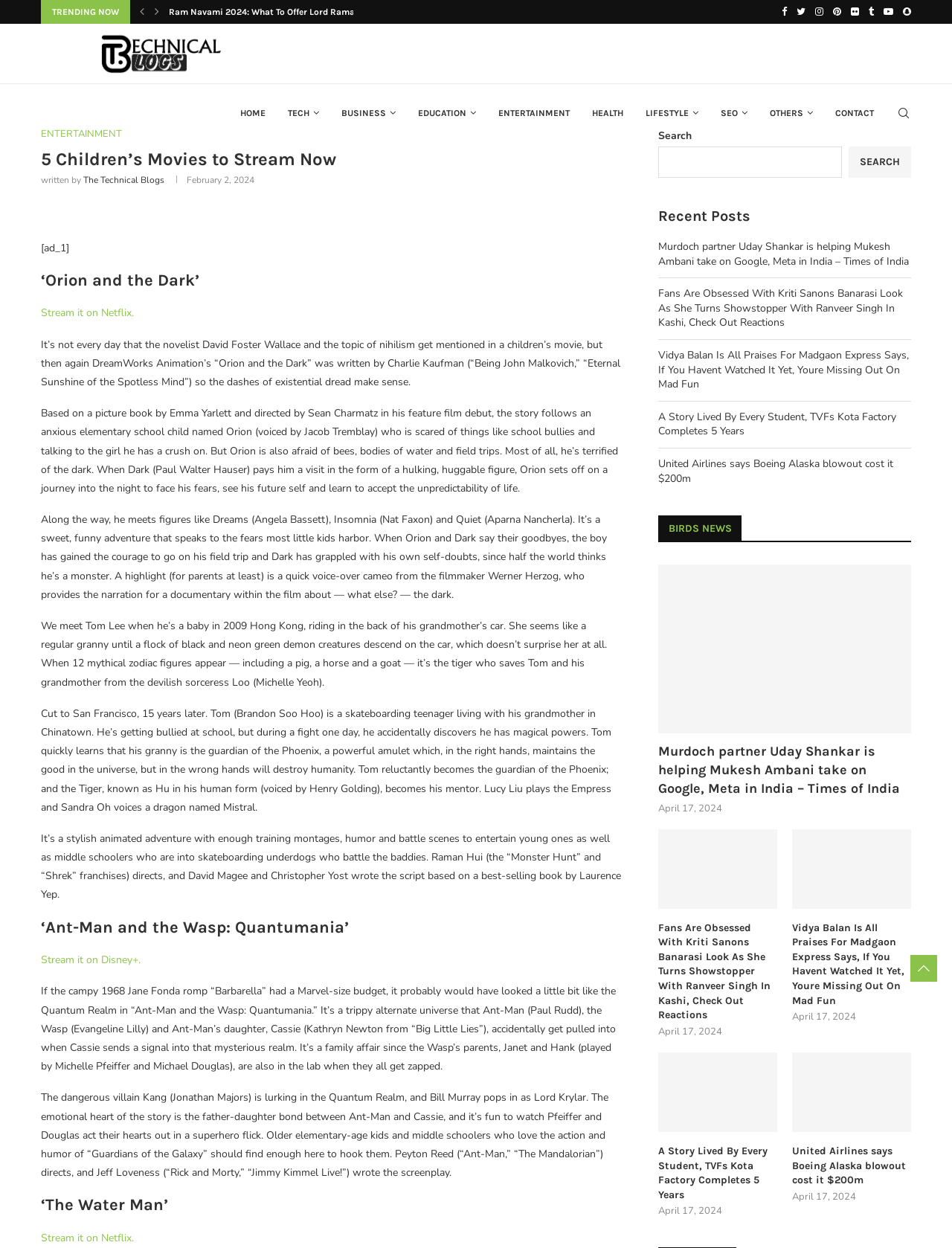Find the UI element described as: "aria-label="Next"" and predict its bounding box coordinates. Ensure the coordinates are four float numbers between 0 and 1, [left, top, right, bottom].

[0.159, 0.0, 0.171, 0.019]